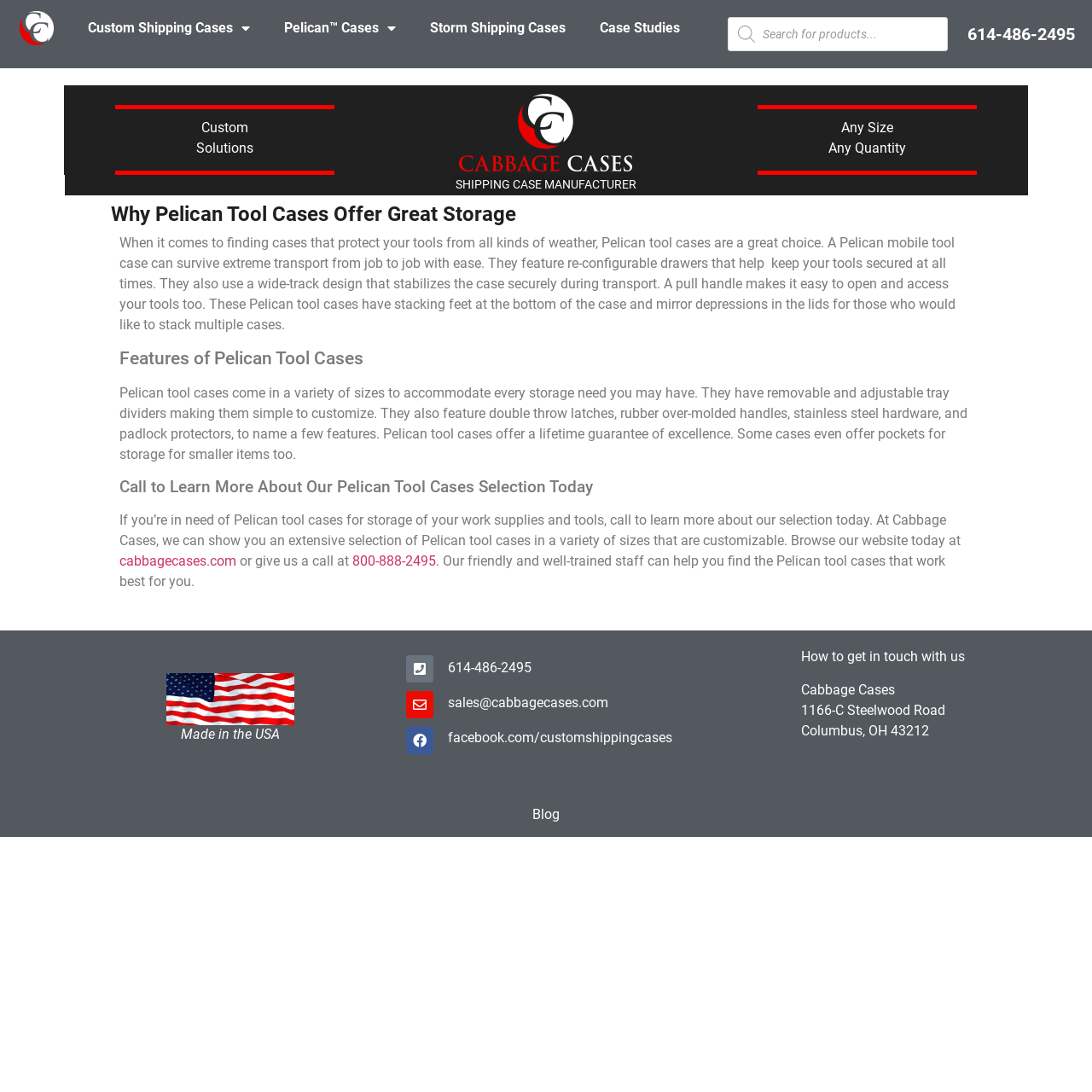Given the description: "800-888-2495", determine the bounding box coordinates of the UI element. The coordinates should be formatted as four float numbers between 0 and 1, [left, top, right, bottom].

[0.323, 0.506, 0.399, 0.521]